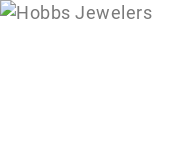Can you look at the image and give a comprehensive answer to the question:
What is the grand prize drawn during the weekend festivities?

Although the caption mentions a grand prize that will be drawn during the weekend festivities, it does not specify what the prize is. It only mentions that visitors can register for exciting door prizes, including the grand prize.